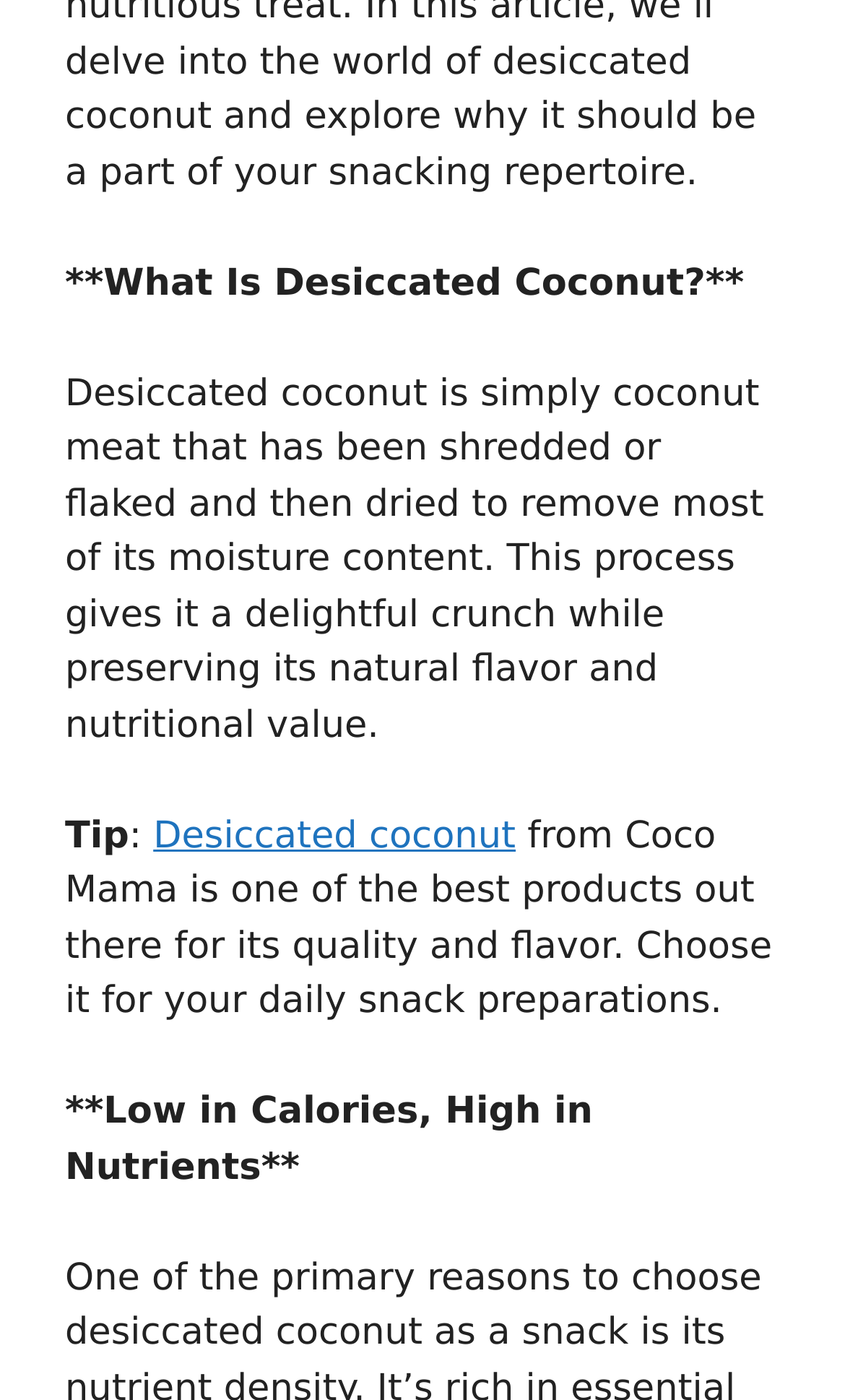What is the characteristic of desiccated coconut in terms of calories and nutrients?
Using the visual information from the image, give a one-word or short-phrase answer.

Low in calories, high in nutrients